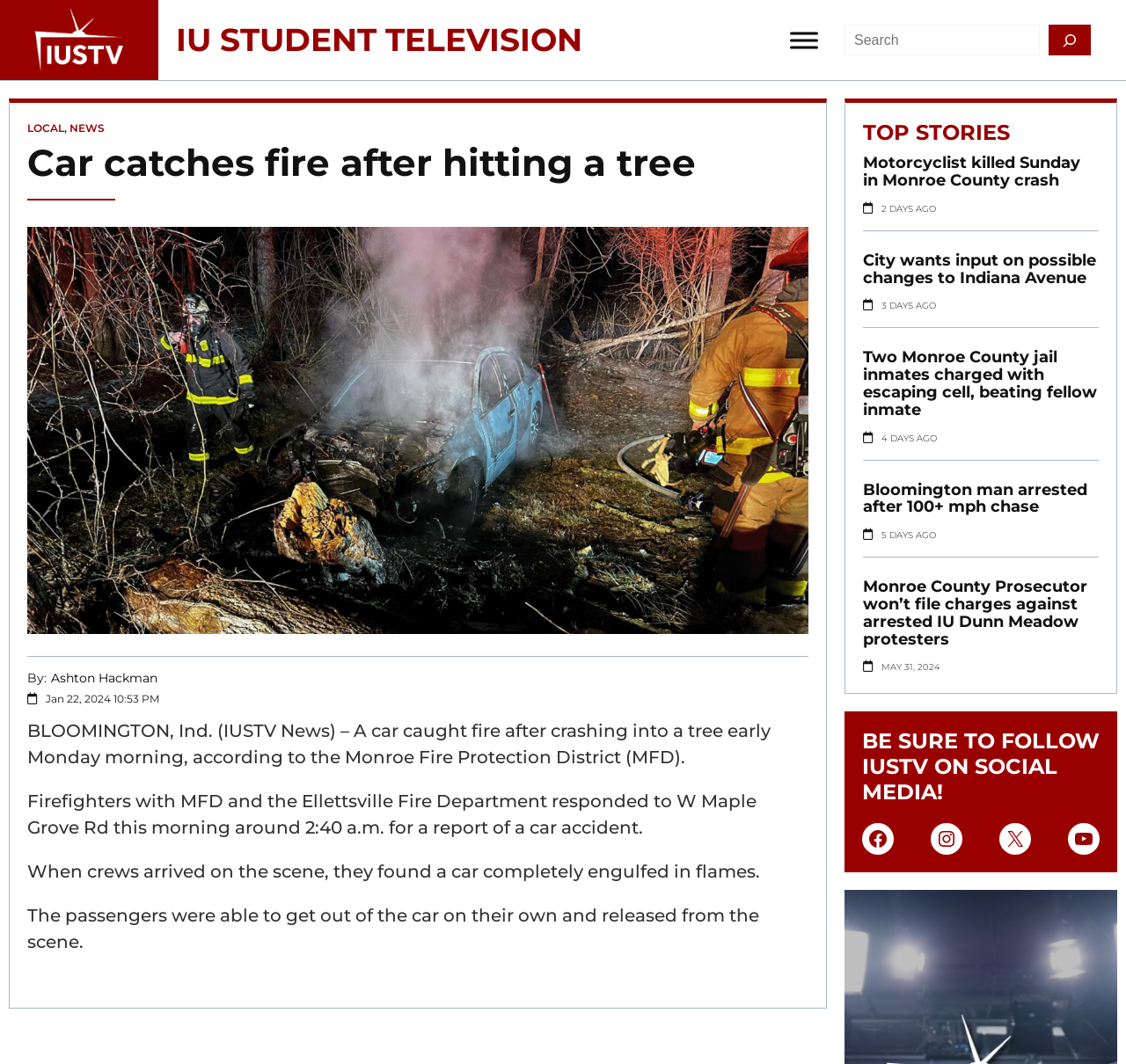Determine the bounding box coordinates of the target area to click to execute the following instruction: "Read local news."

[0.024, 0.114, 0.057, 0.127]